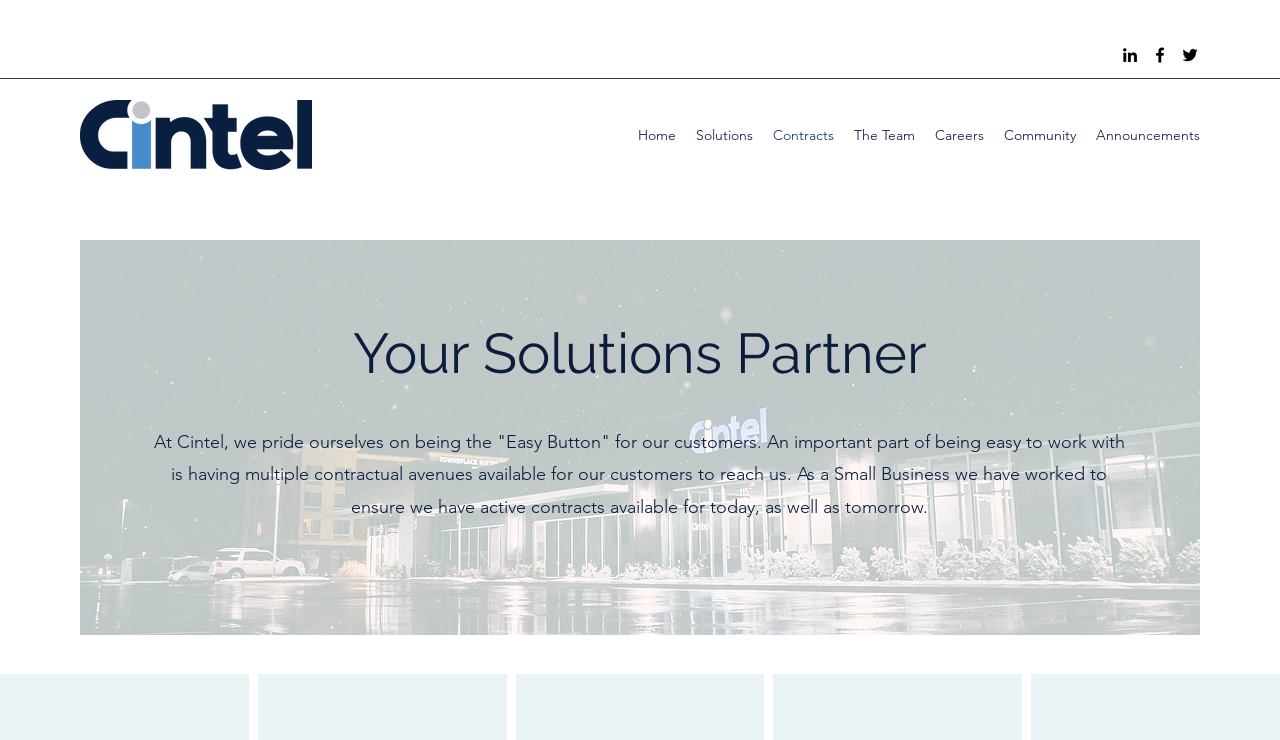Find the bounding box coordinates corresponding to the UI element with the description: "Contracts". The coordinates should be formatted as [left, top, right, bottom], with values as floats between 0 and 1.

[0.596, 0.162, 0.659, 0.203]